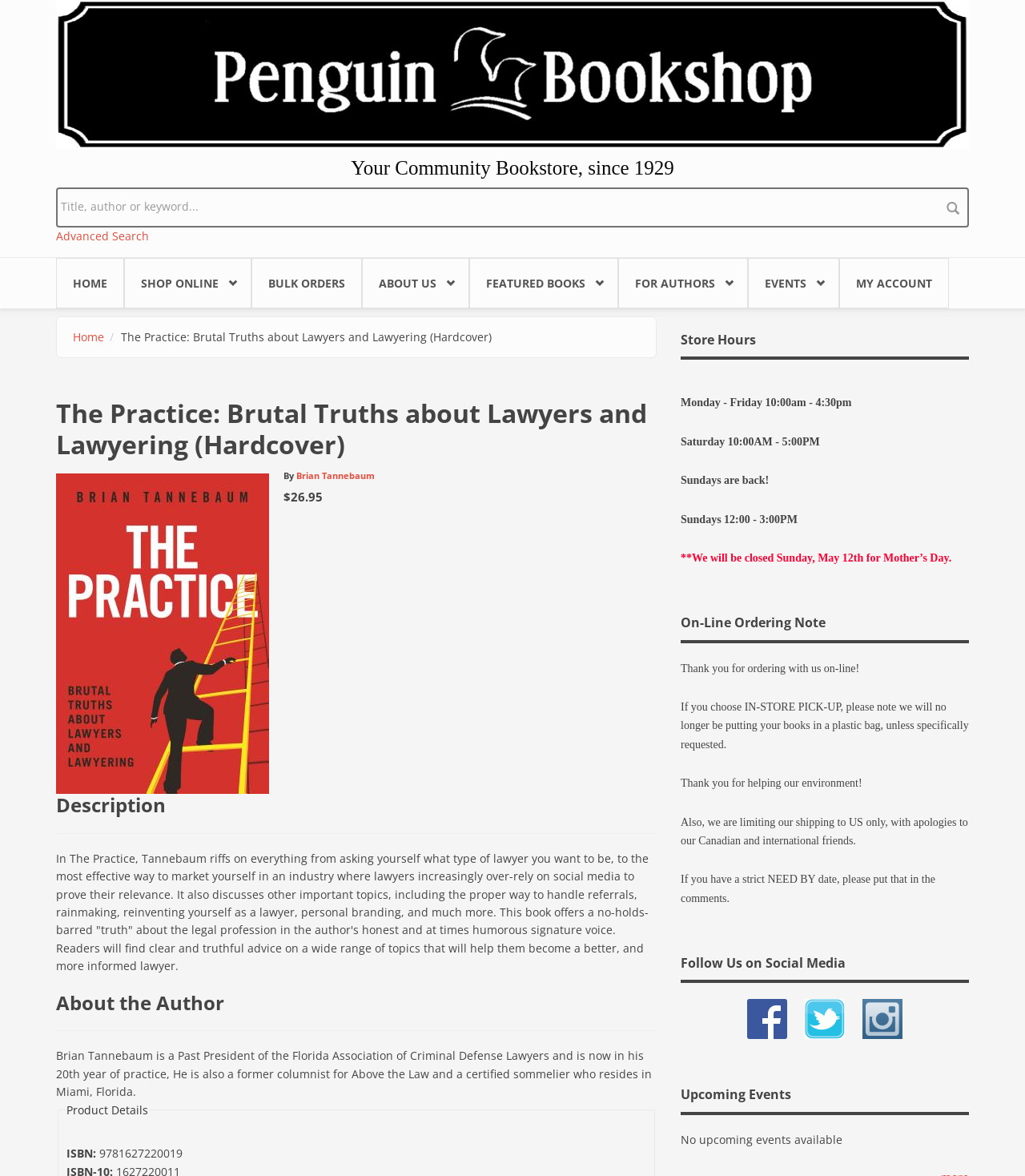What is the price of the book? Please answer the question using a single word or phrase based on the image.

$26.95